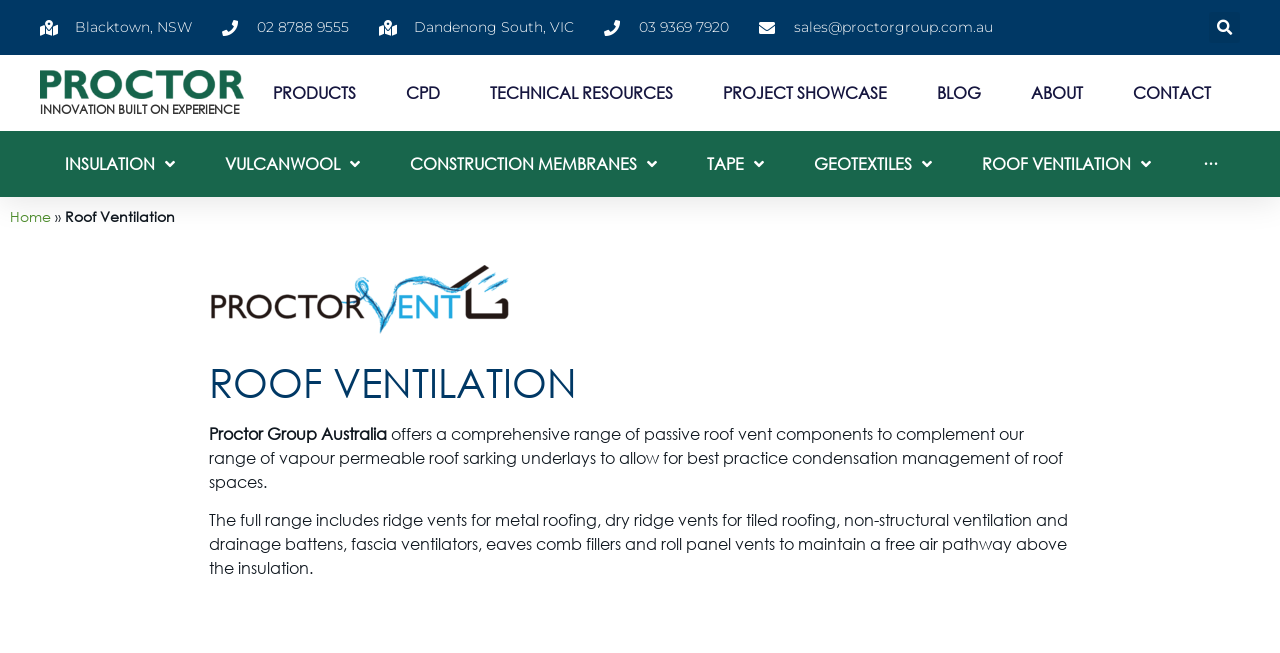Identify the bounding box coordinates for the element you need to click to achieve the following task: "Go to the HOME page". The coordinates must be four float values ranging from 0 to 1, formatted as [left, top, right, bottom].

[0.008, 0.316, 0.04, 0.345]